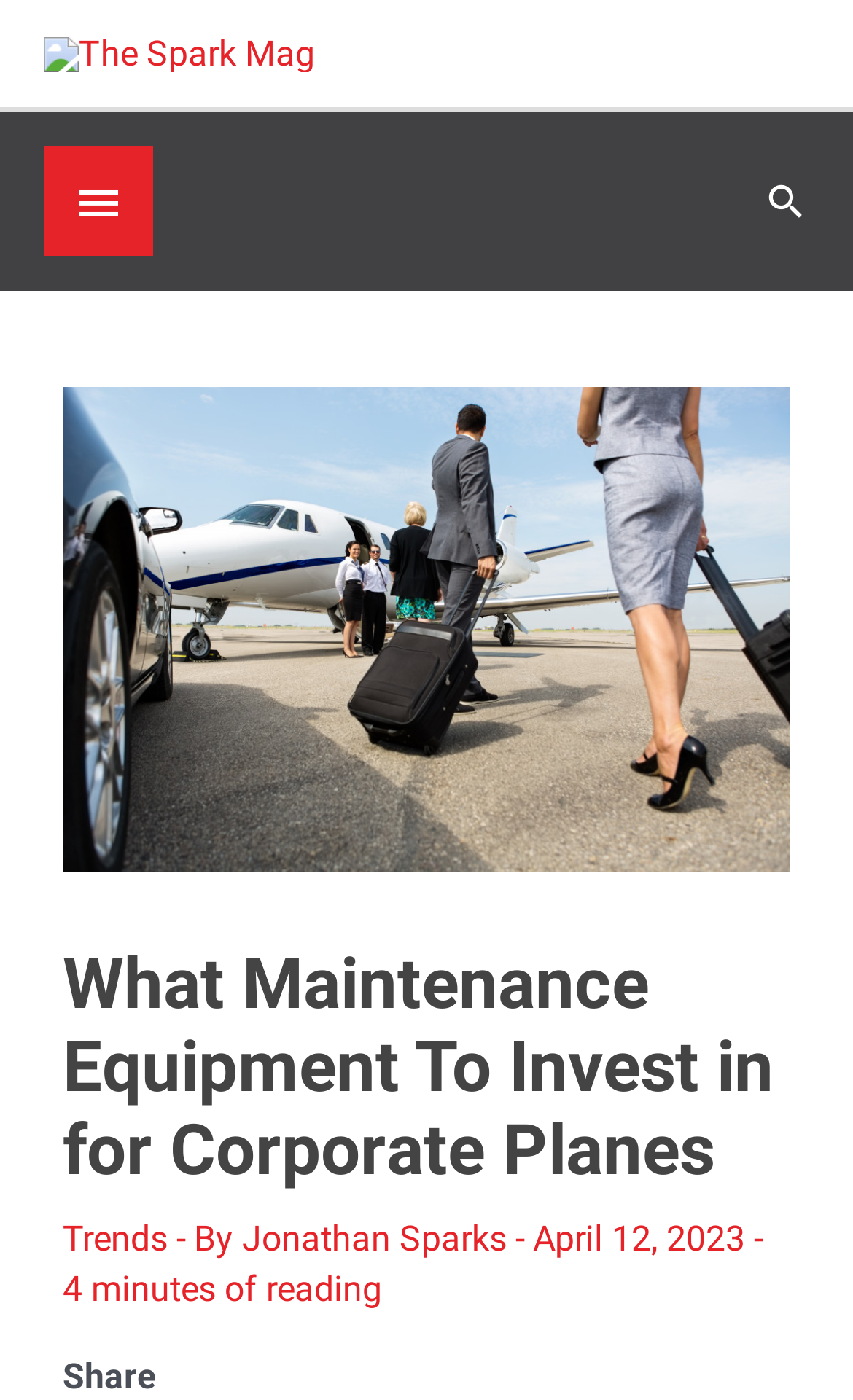Determine the bounding box coordinates (top-left x, top-left y, bottom-right x, bottom-right y) of the UI element described in the following text: Jonathan Sparks

[0.284, 0.87, 0.604, 0.9]